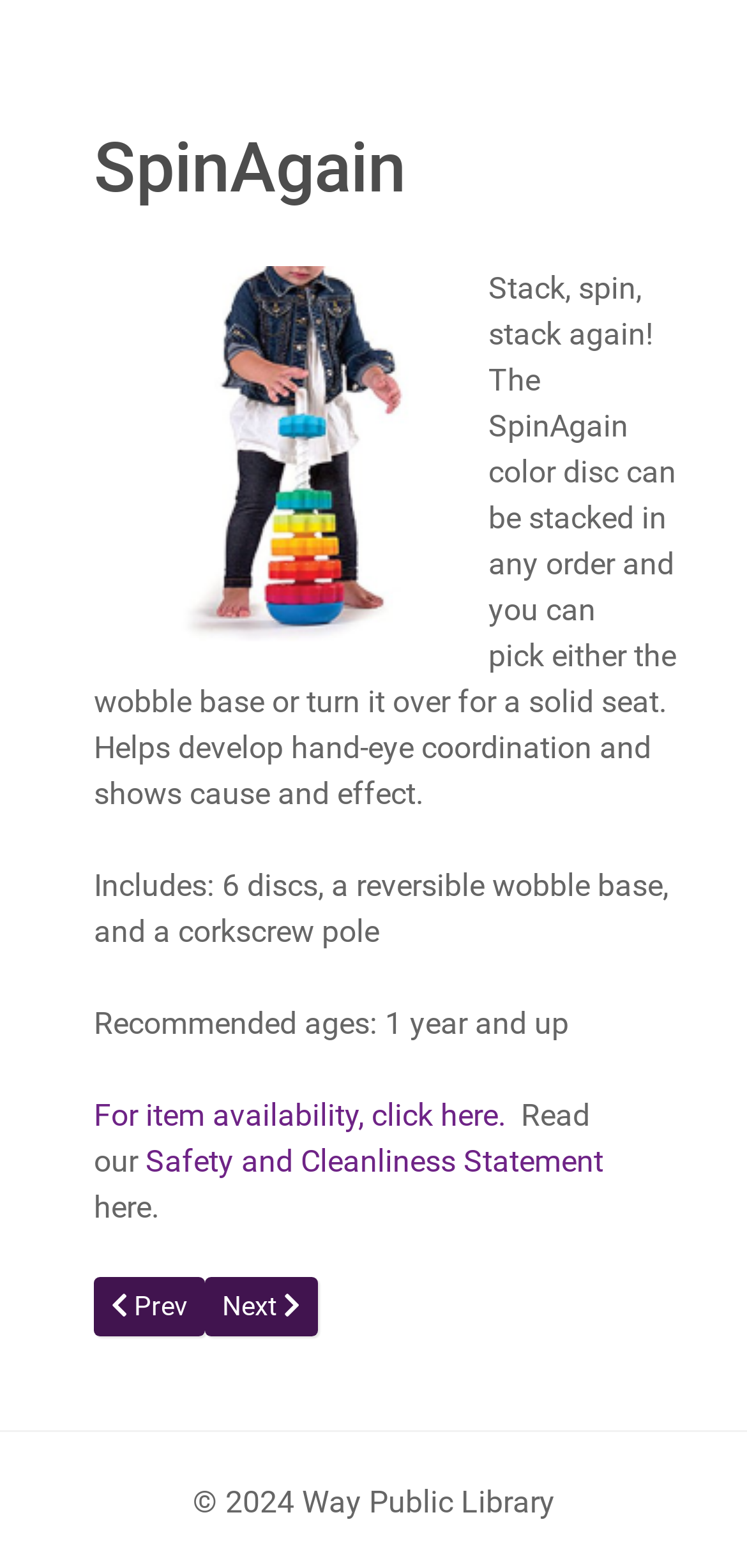Based on the visual content of the image, answer the question thoroughly: What is the recommended age for SpinAgain?

The recommended age for SpinAgain can be found in the text description of the product, which states 'Recommended ages: 1 year and up'.